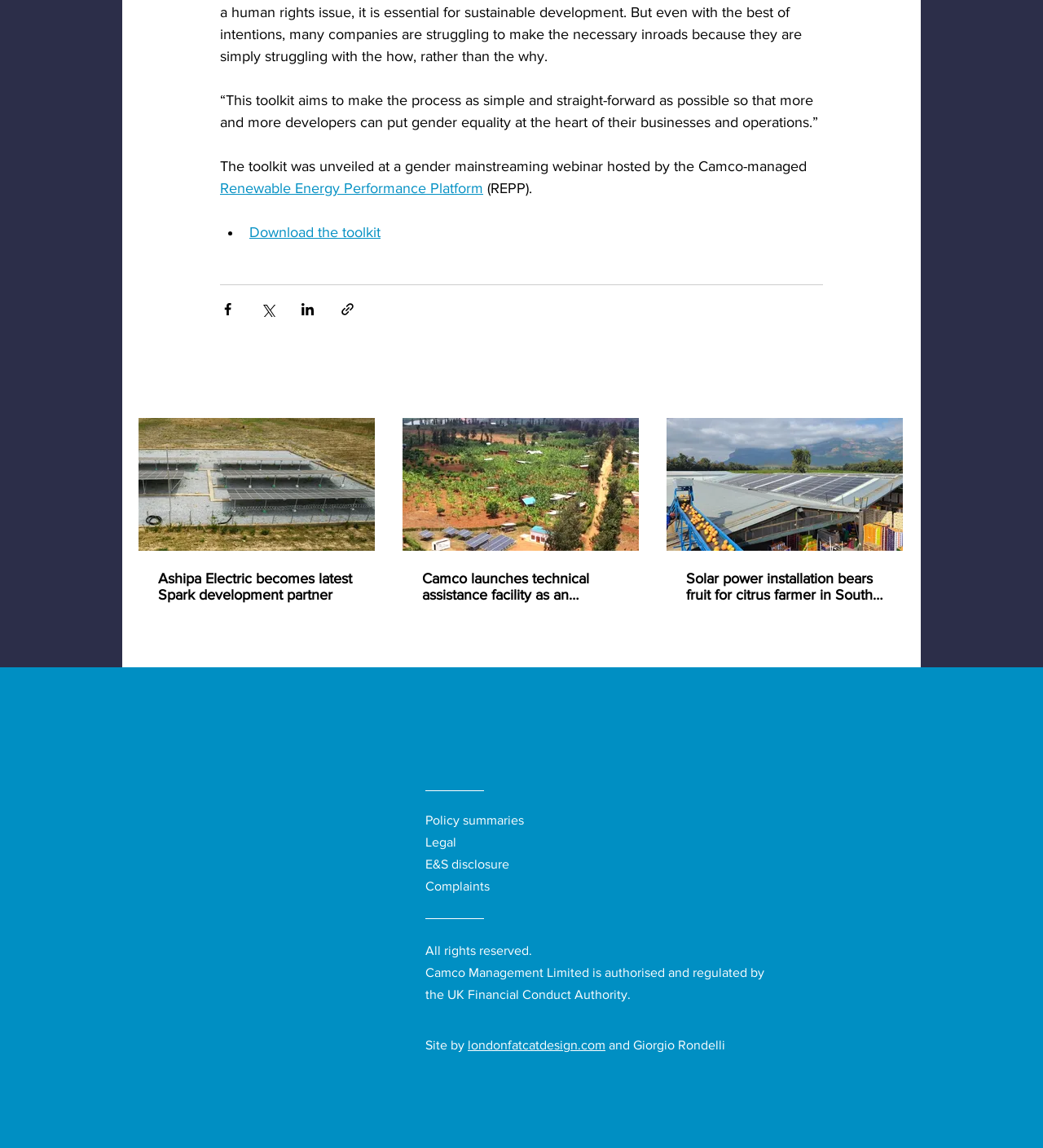Can you find the bounding box coordinates of the area I should click to execute the following instruction: "Leave a message"?

None